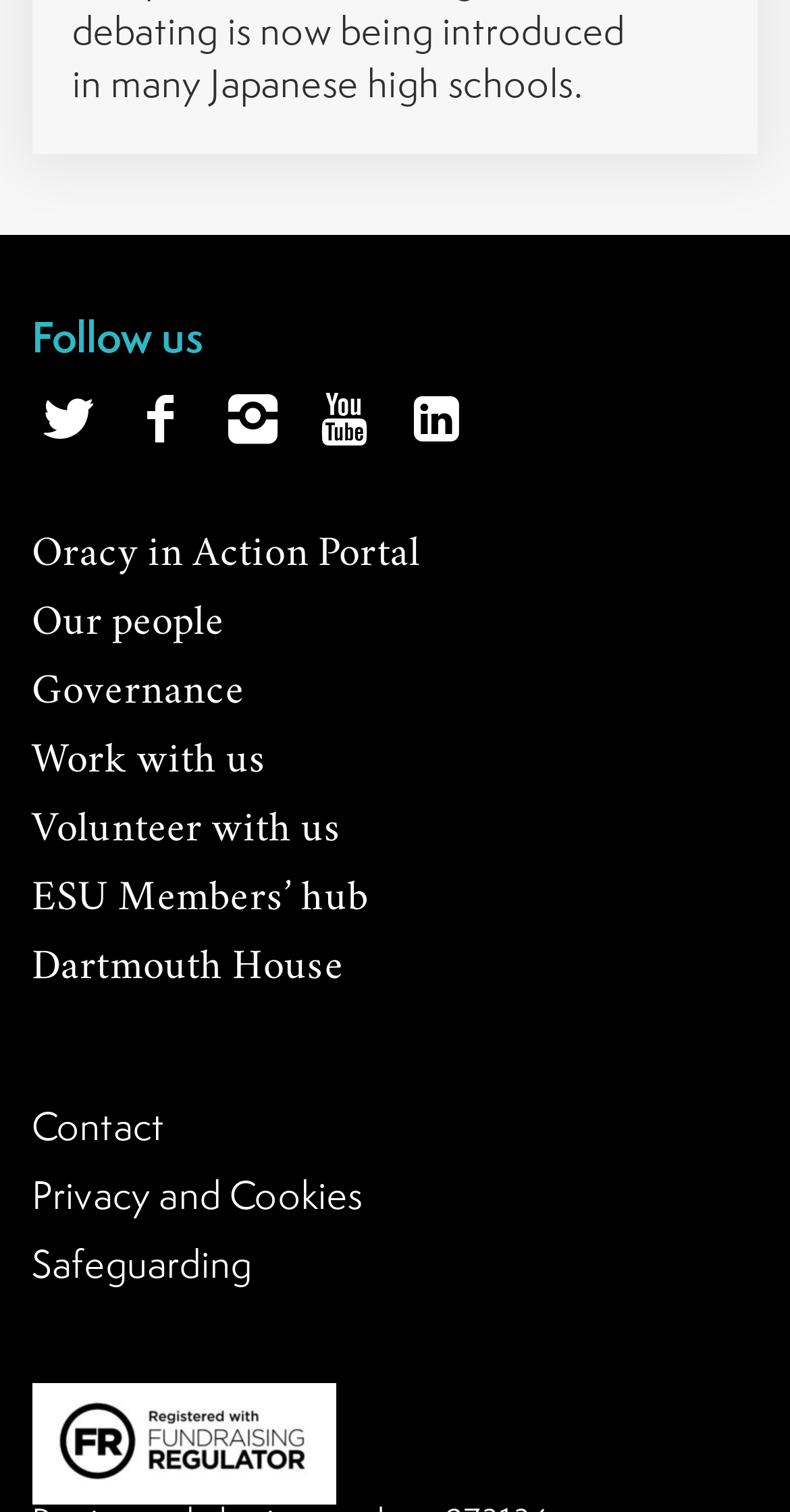Determine the bounding box coordinates of the clickable region to follow the instruction: "View ESU Members’ hub".

[0.04, 0.584, 0.467, 0.609]